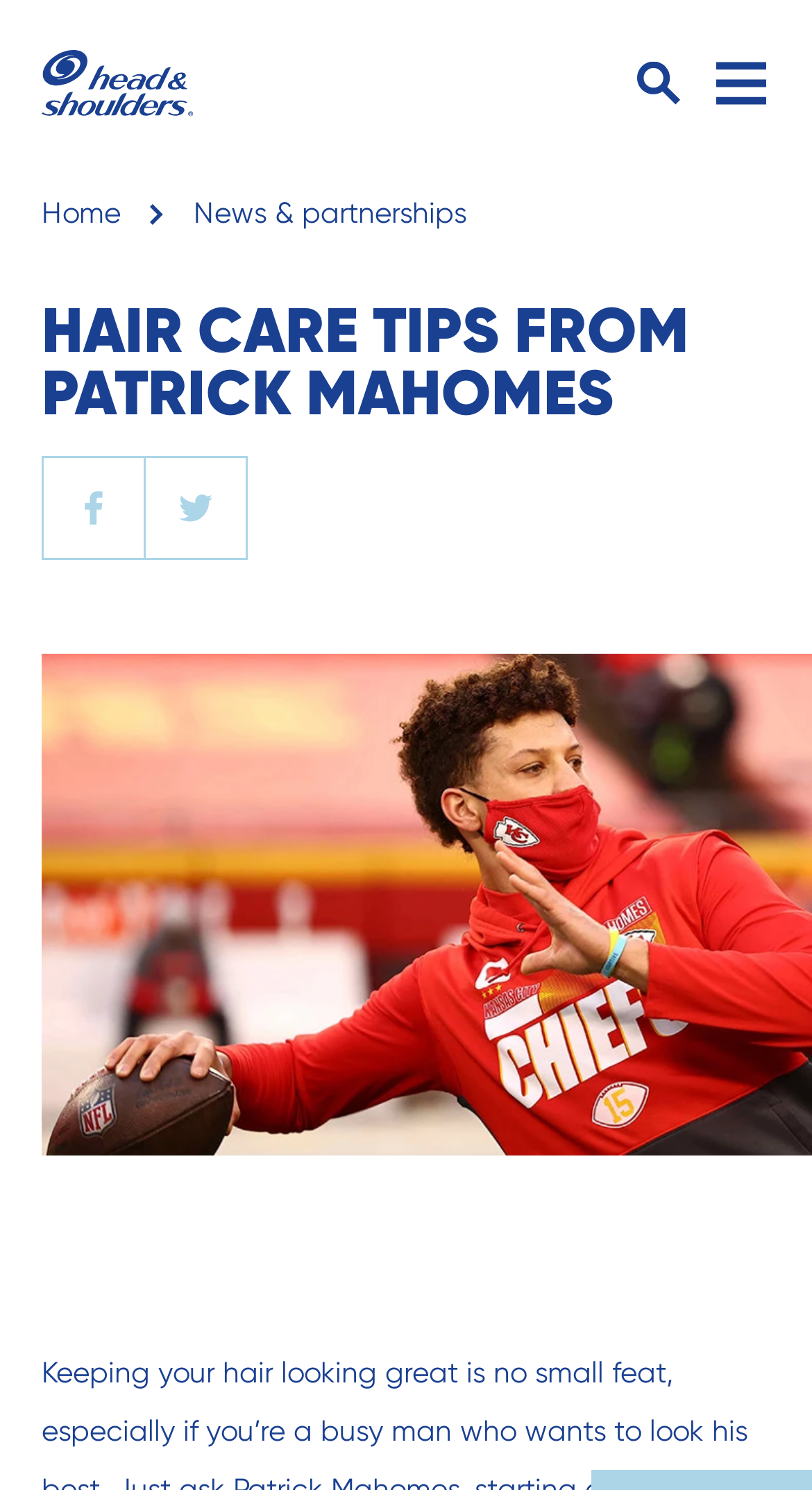Identify the bounding box coordinates for the UI element described as follows: Home. Use the format (top-left x, top-left y, bottom-right x, bottom-right y) and ensure all values are floating point numbers between 0 and 1.

[0.051, 0.131, 0.149, 0.154]